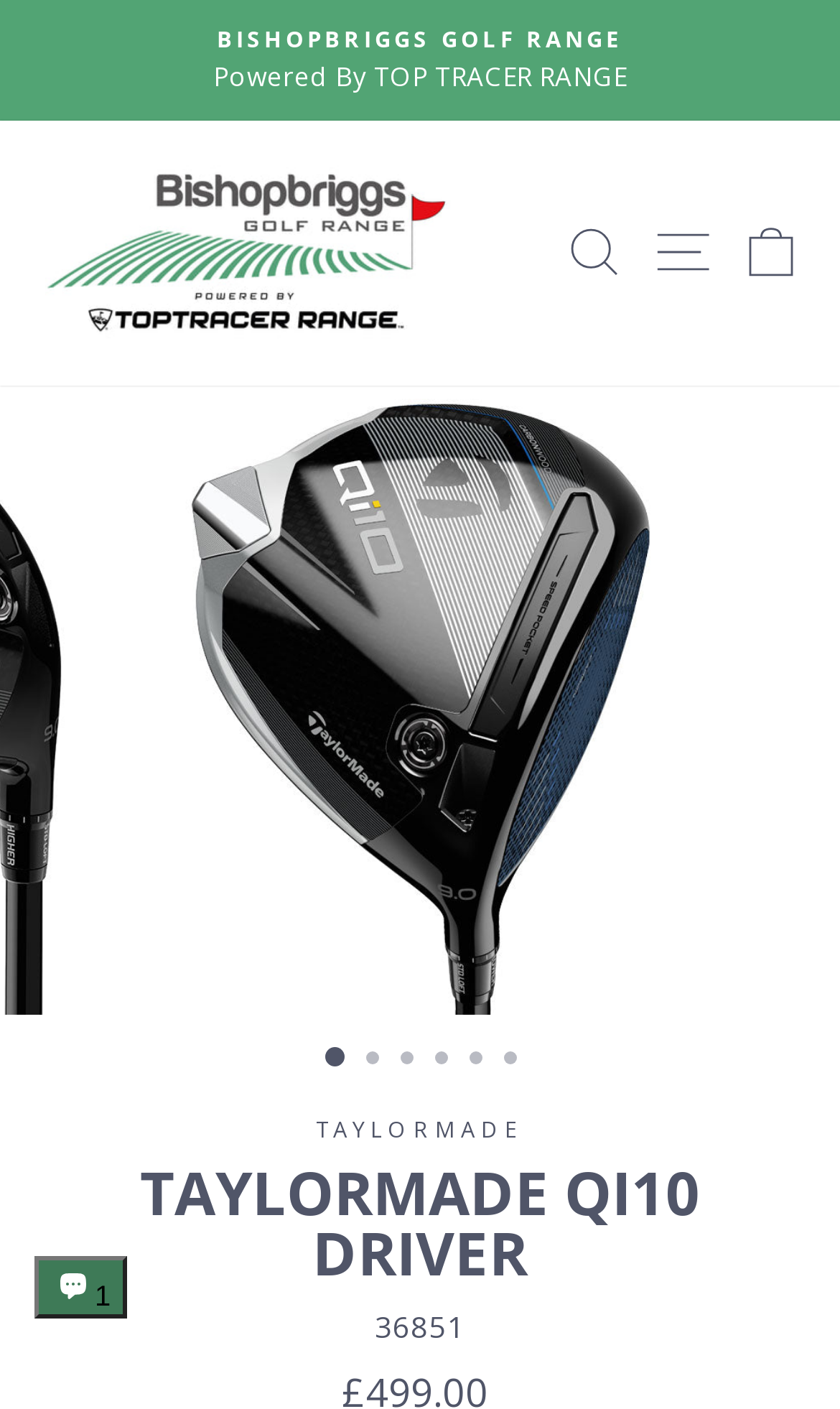Answer the question briefly using a single word or phrase: 
What is the brand of the golf driver?

TaylorMade